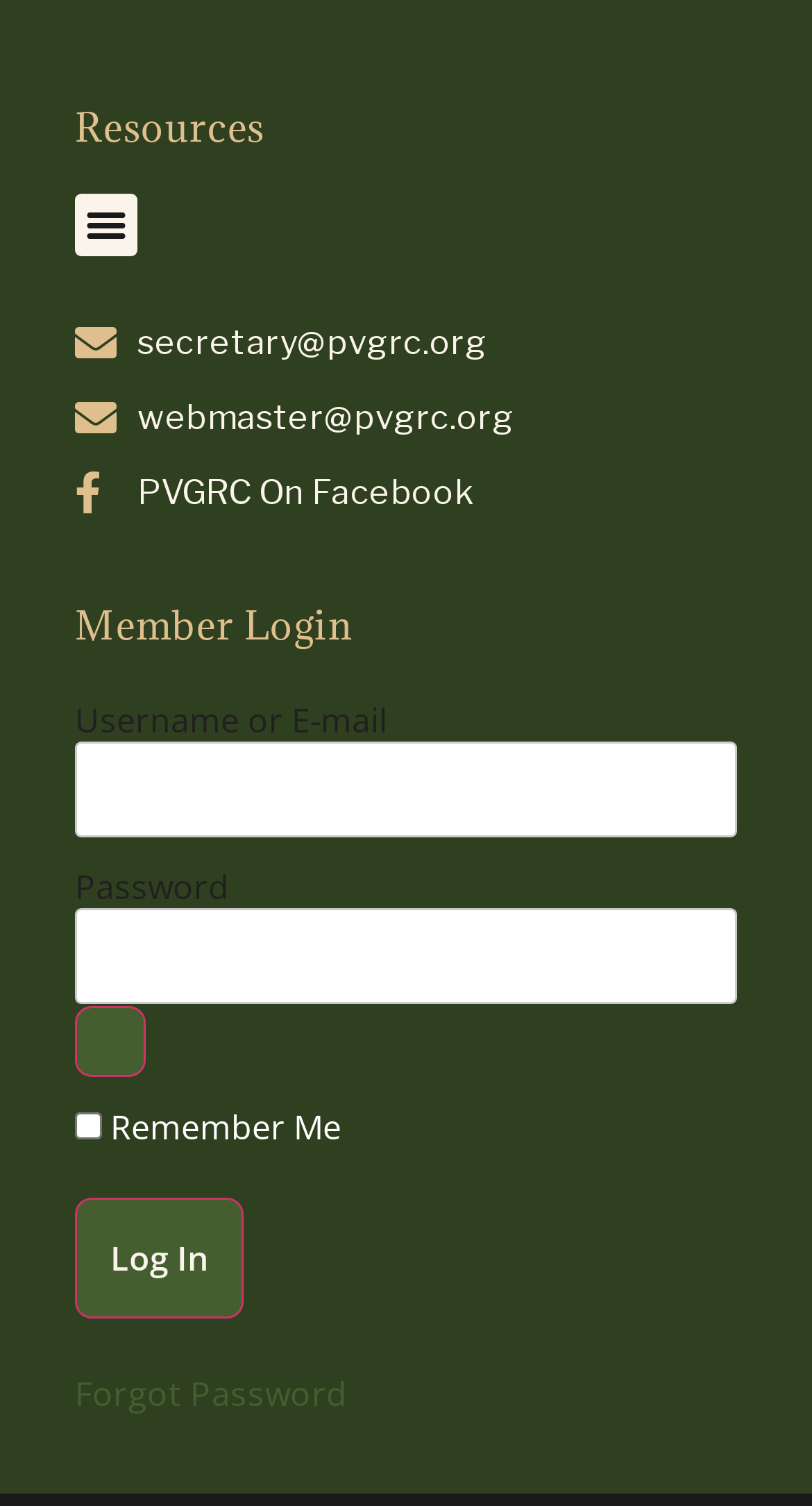Determine the bounding box for the UI element that matches this description: "aria-label="Show password"".

[0.092, 0.668, 0.179, 0.715]